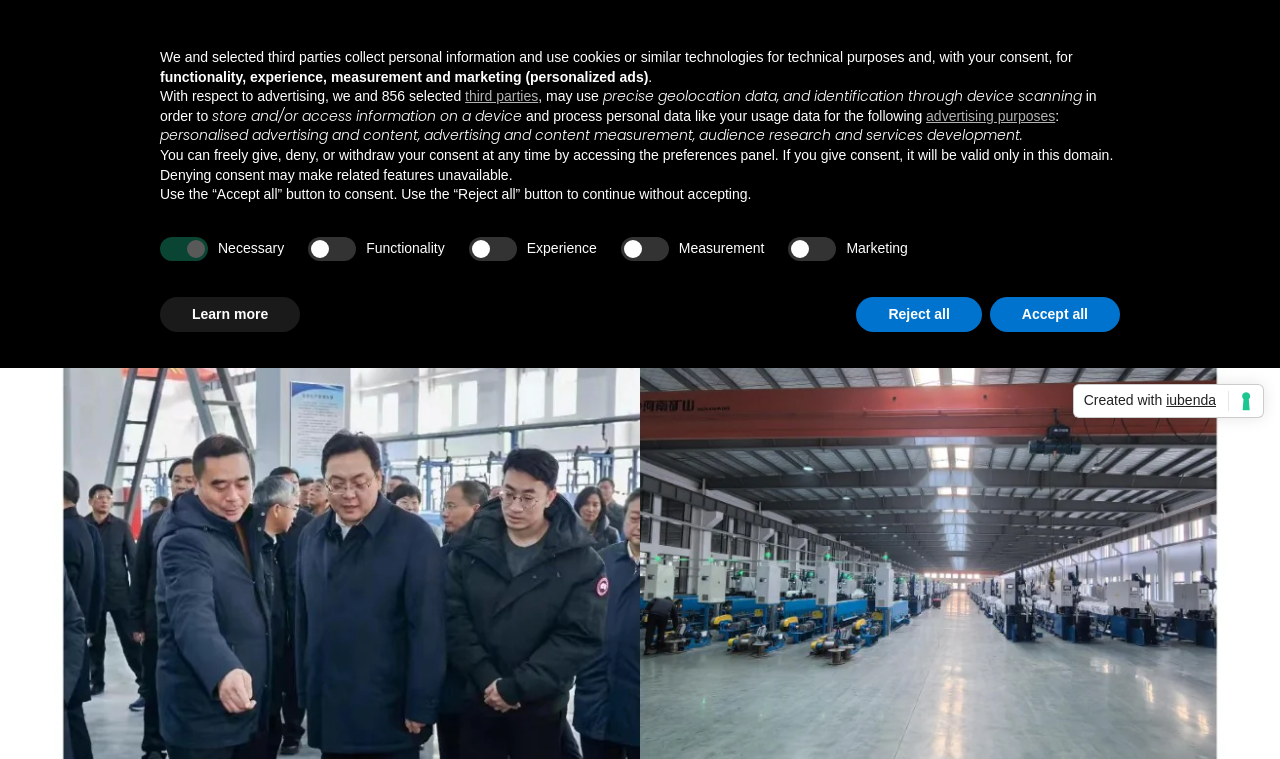Pinpoint the bounding box coordinates of the clickable area necessary to execute the following instruction: "Learn more about cookies". The coordinates should be given as four float numbers between 0 and 1, namely [left, top, right, bottom].

[0.125, 0.391, 0.235, 0.438]